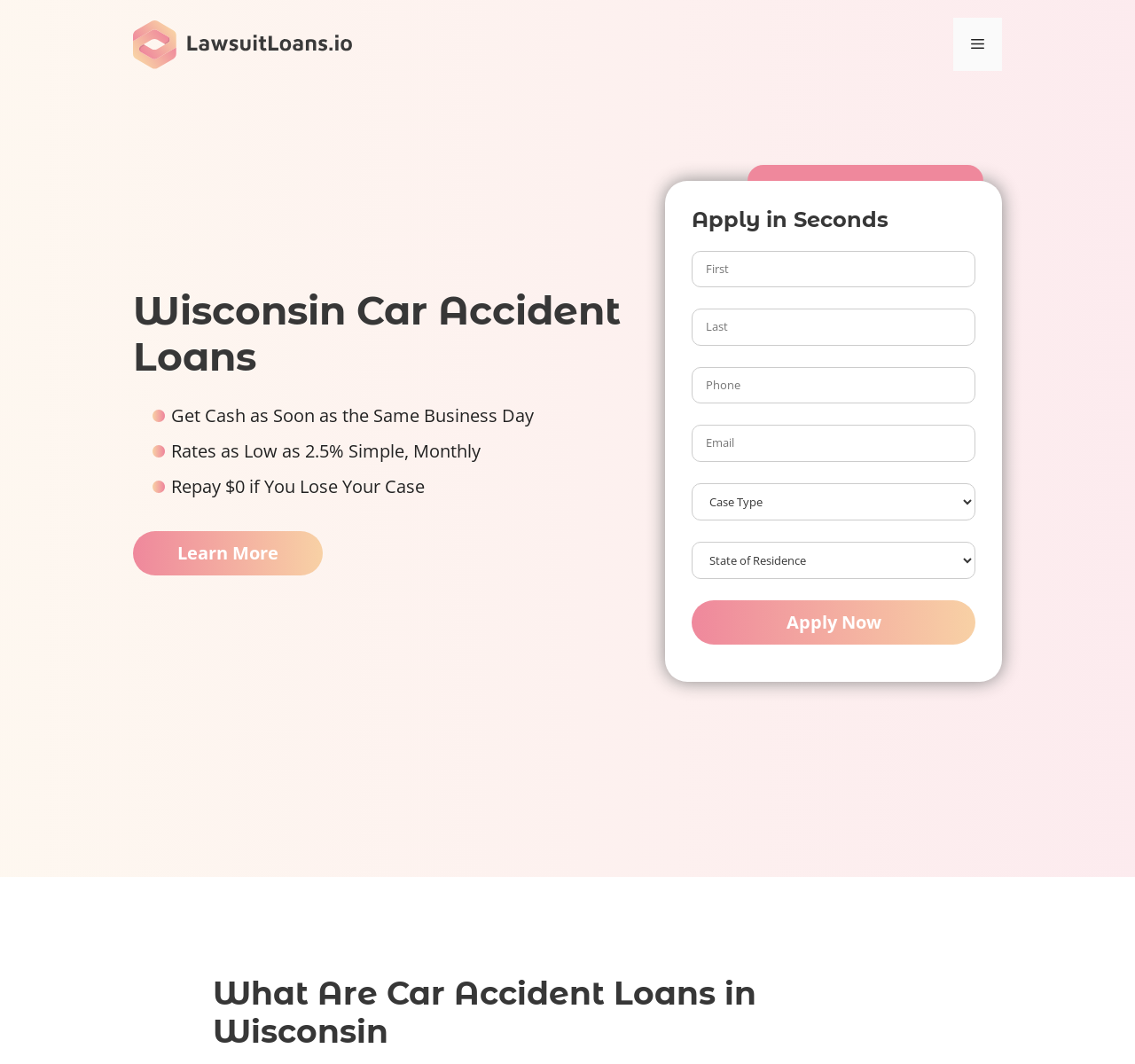Pinpoint the bounding box coordinates of the clickable element needed to complete the instruction: "Click the Apply Now button". The coordinates should be provided as four float numbers between 0 and 1: [left, top, right, bottom].

[0.61, 0.564, 0.859, 0.606]